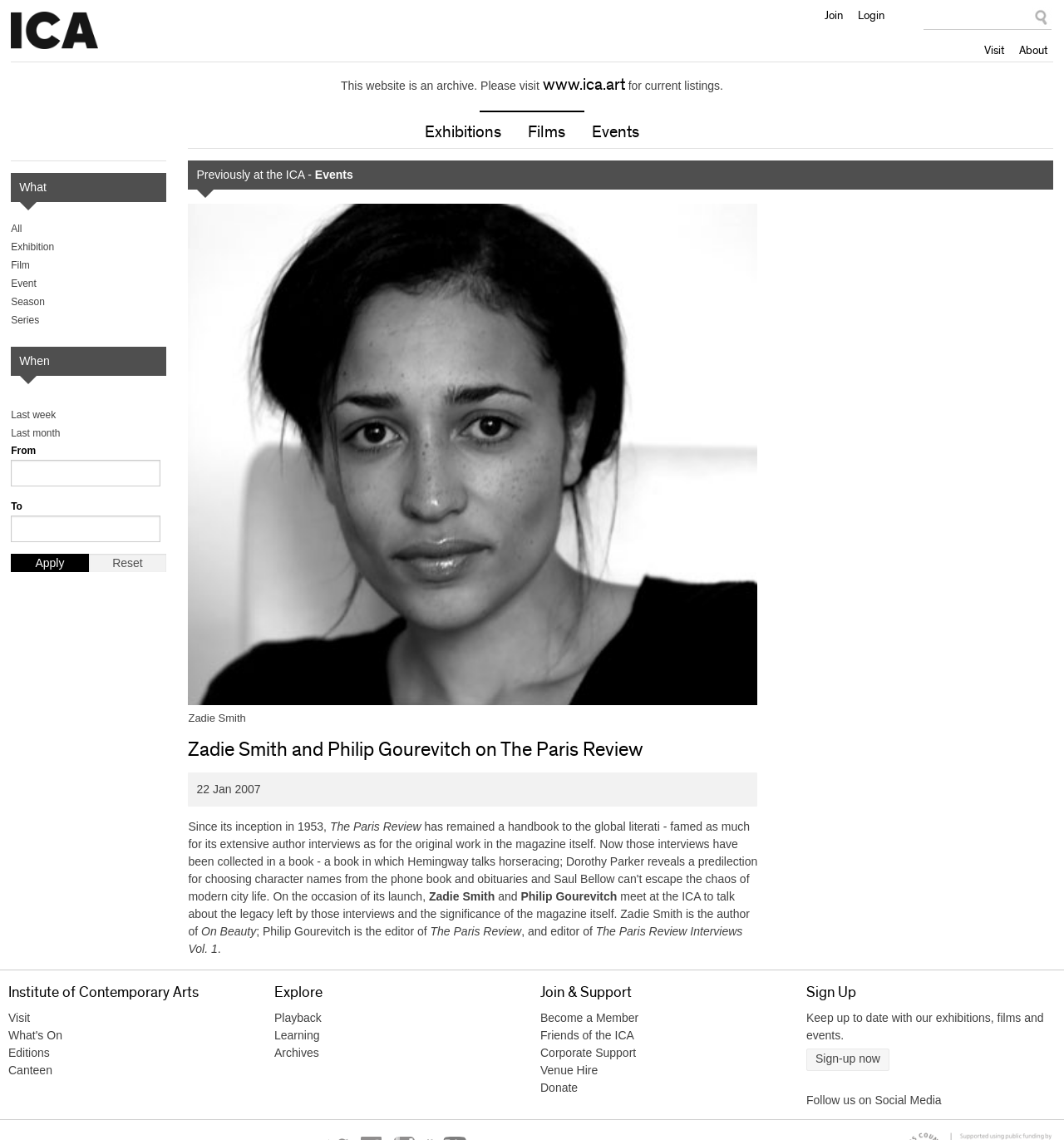Please give a succinct answer using a single word or phrase:
What is the name of the editor of The Paris Review?

Philip Gourevitch